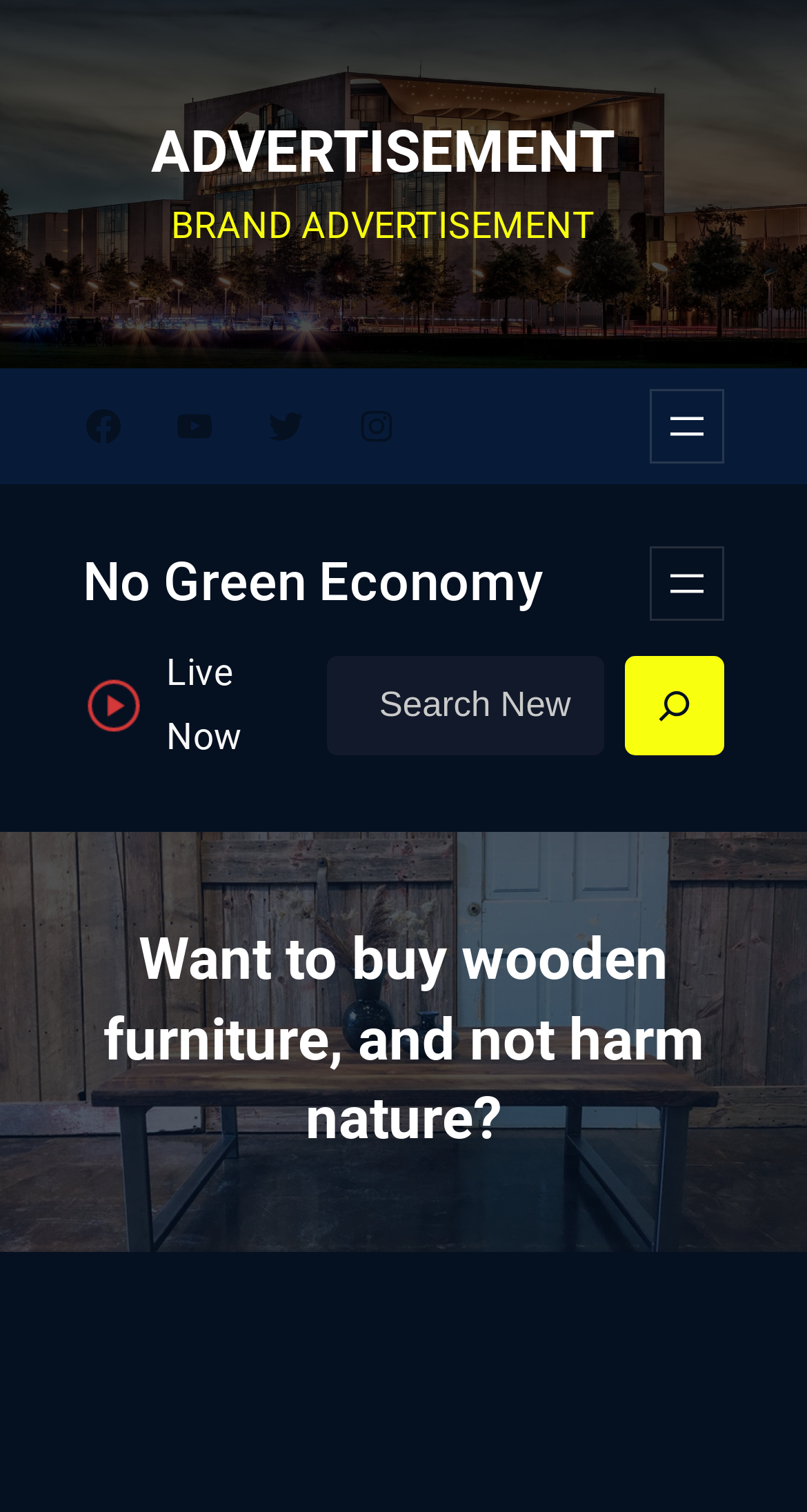Please provide the bounding box coordinates for the element that needs to be clicked to perform the instruction: "View live updates". The coordinates must consist of four float numbers between 0 and 1, formatted as [left, top, right, bottom].

[0.206, 0.431, 0.301, 0.501]